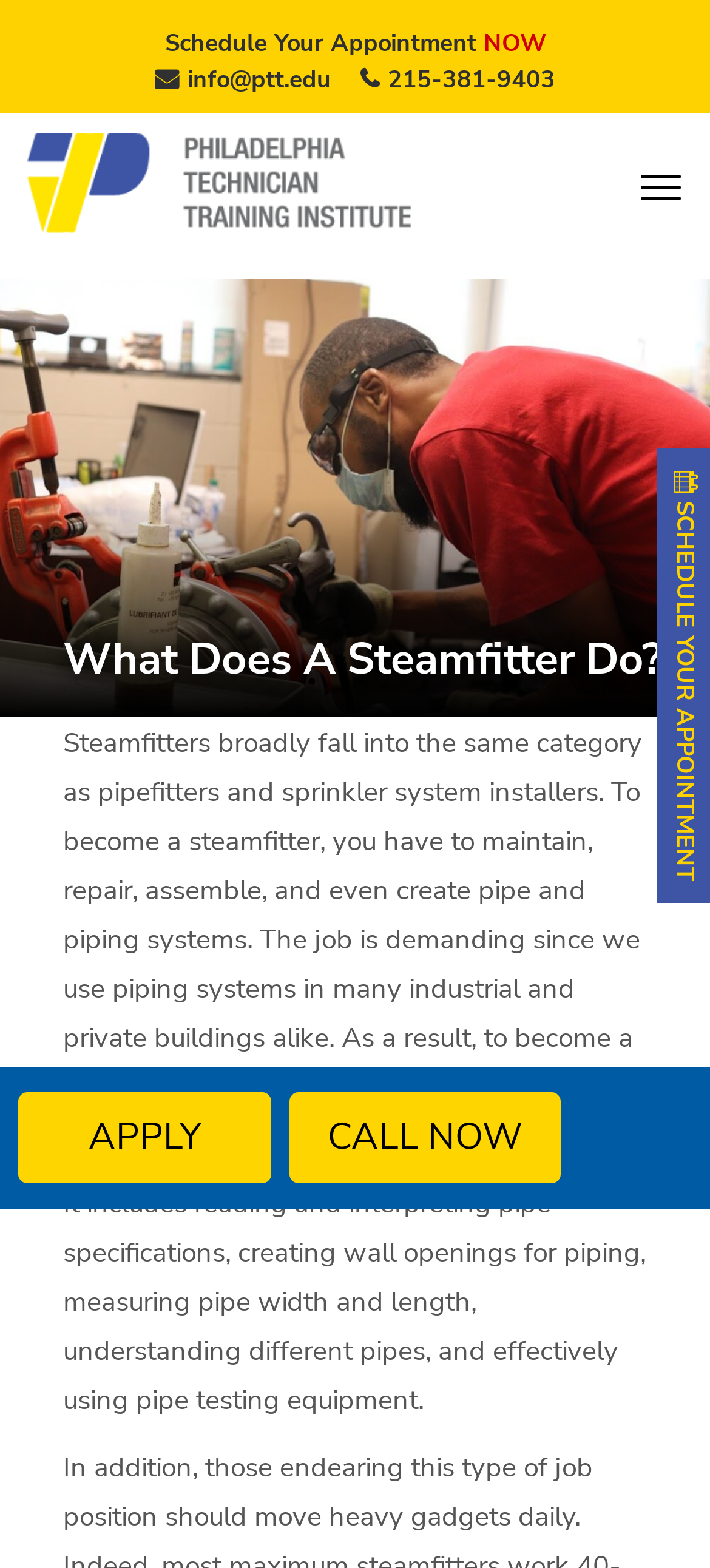How many buttons are visible on the webpage?
Using the image, give a concise answer in the form of a single word or short phrase.

2